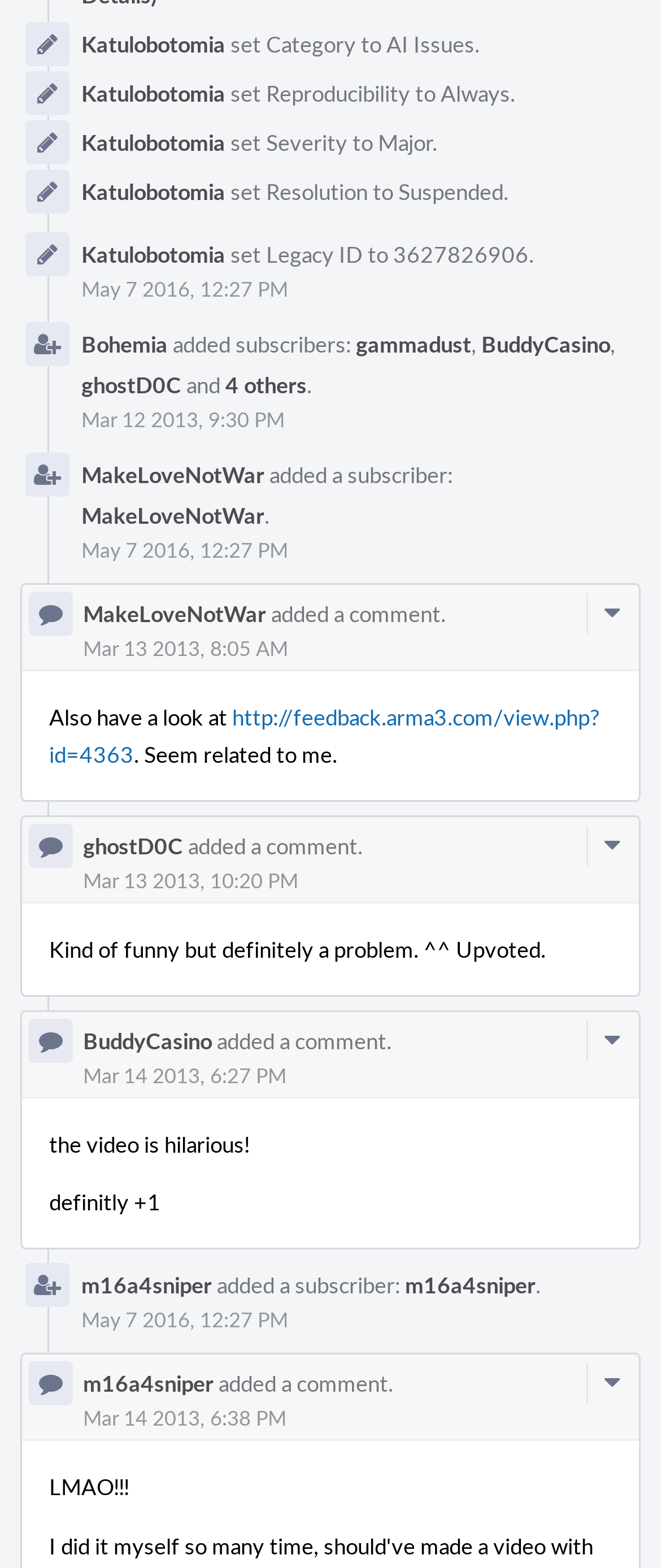Using the format (top-left x, top-left y, bottom-right x, bottom-right y), provide the bounding box coordinates for the described UI element. All values should be floating point numbers between 0 and 1: May 7 2016, 12:27 PM

[0.123, 0.175, 0.436, 0.192]